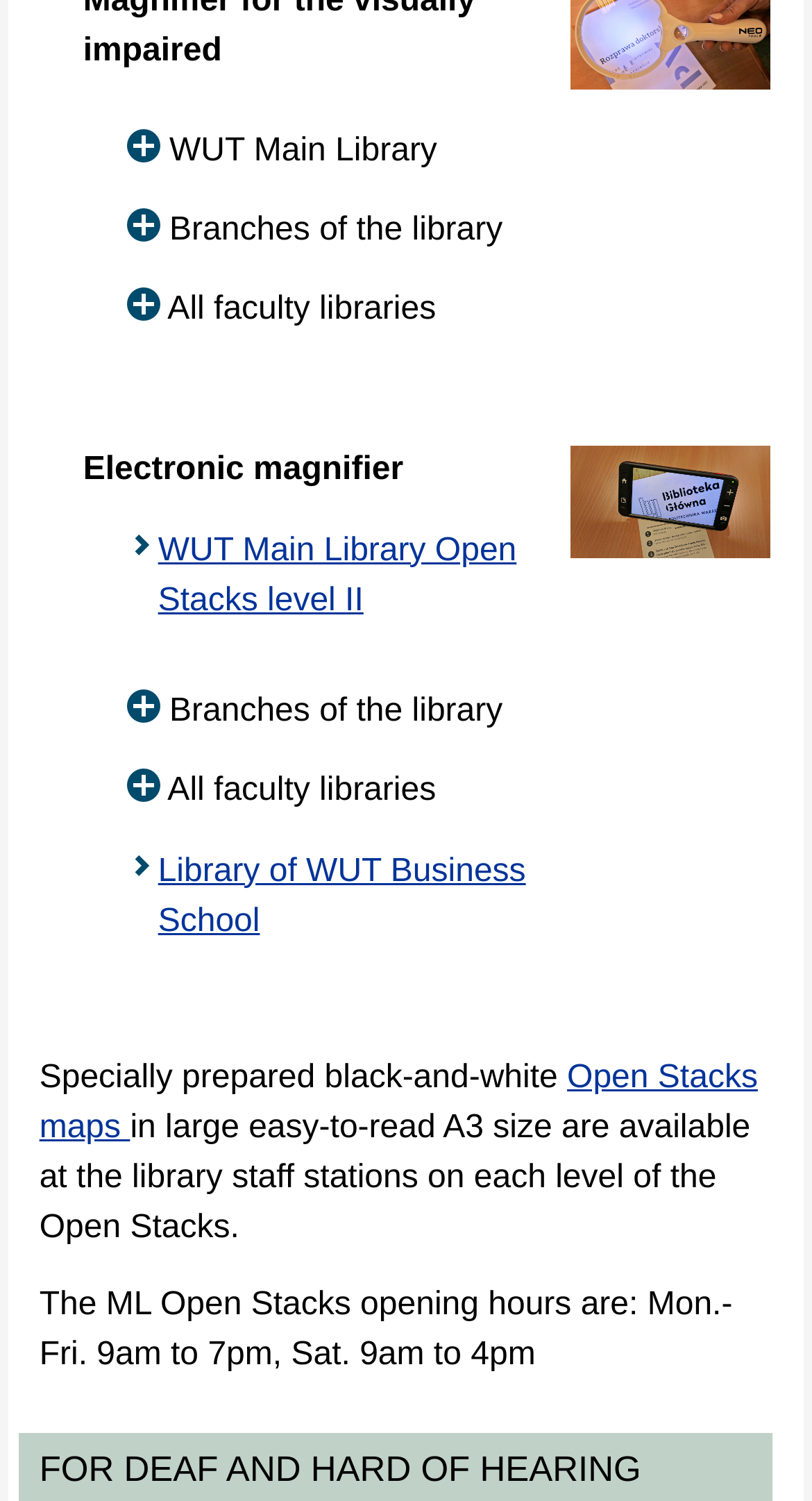Could you determine the bounding box coordinates of the clickable element to complete the instruction: "Zoom in the electronic magnifier"? Provide the coordinates as four float numbers between 0 and 1, i.e., [left, top, right, bottom].

[0.702, 0.296, 0.949, 0.371]